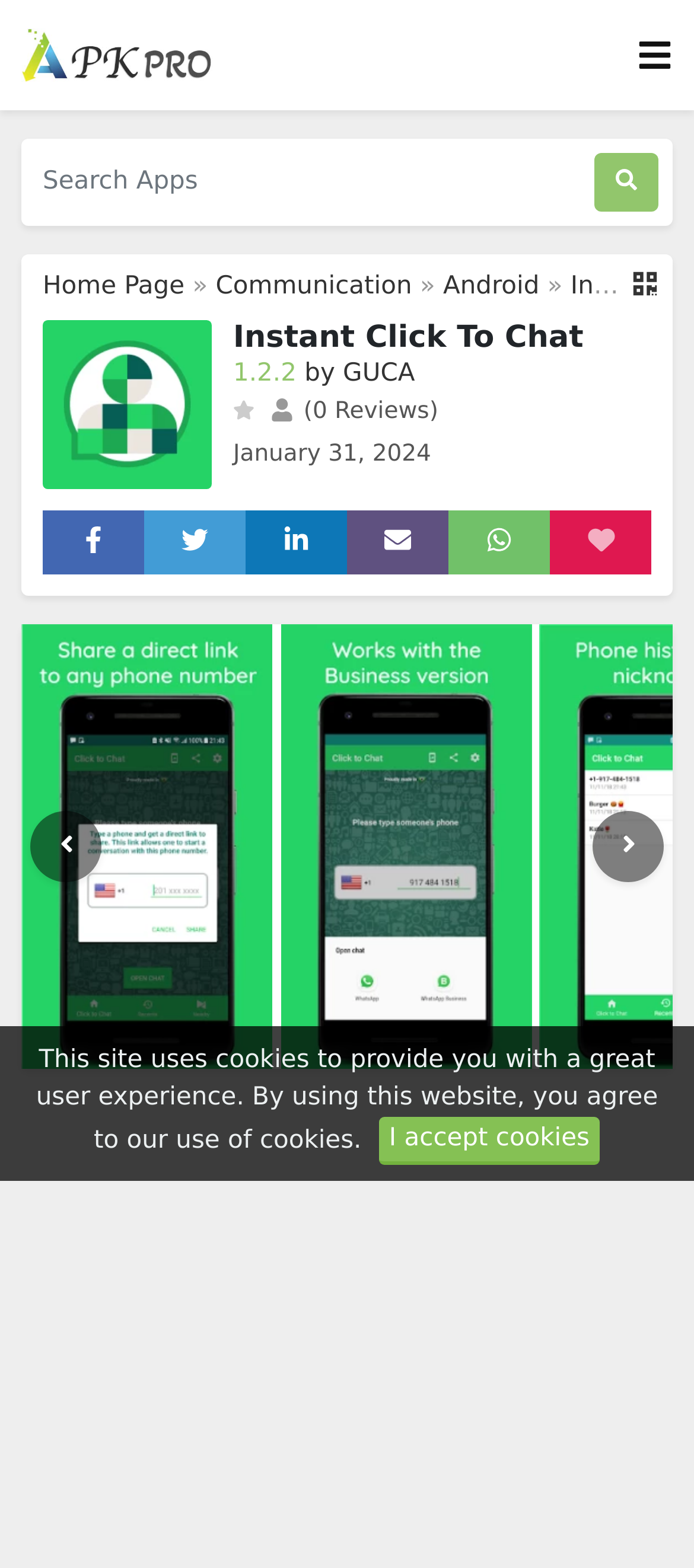Provide a brief response to the question below using one word or phrase:
What is the version of the app?

1.2.2